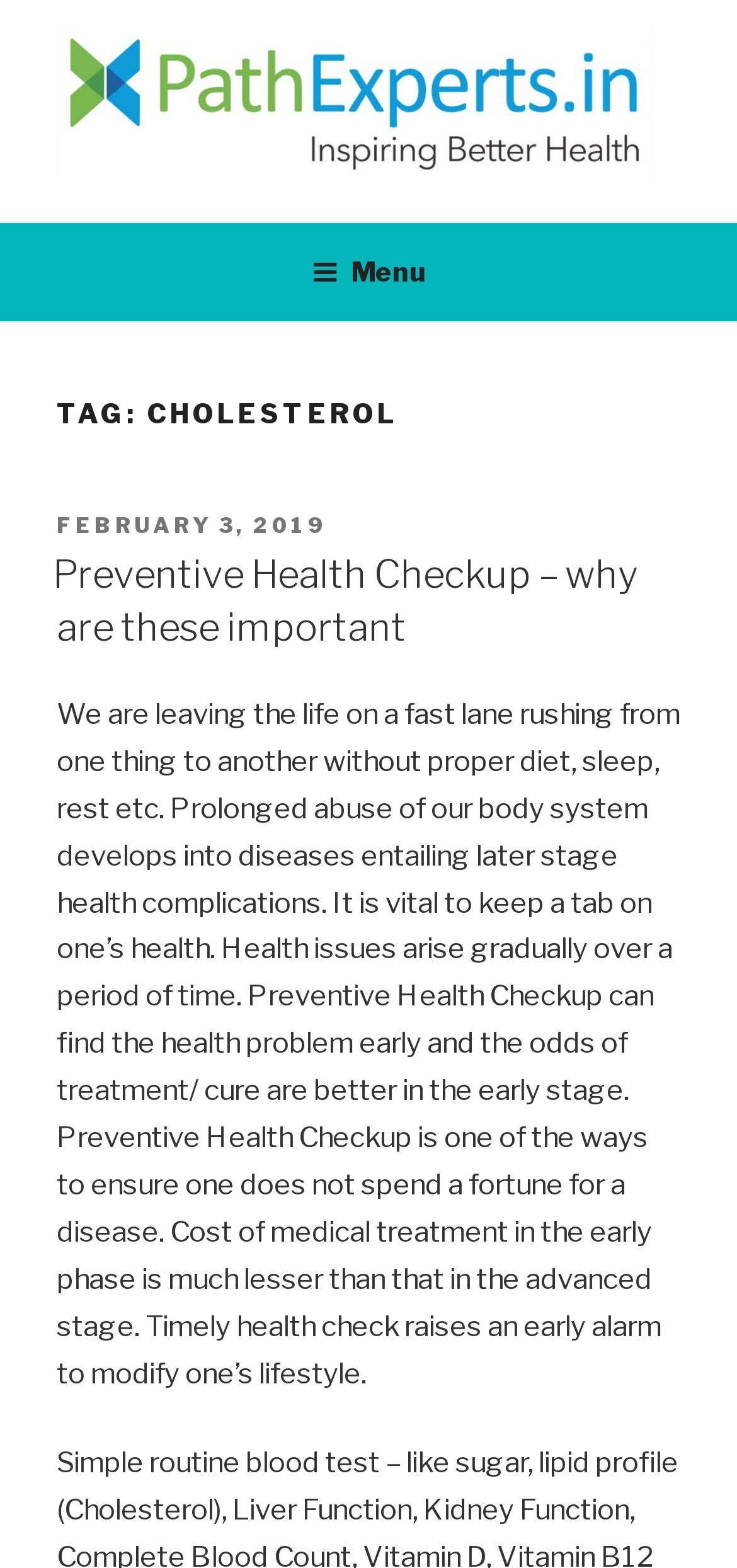Write an elaborate caption that captures the essence of the webpage.

The webpage is about Pathexperts, a pathology service provider in India/Delhi NCR, with a focus on cholesterol-related blogs. At the top-left corner, there is a "Skip to content" link. Next to it, there is a logo image with a link to the Pathexperts homepage. Below the logo, there is a heading "TAG: CHOLESTEROL" with a subheading "Posted on February 3, 2019". 

Under the subheading, there is a blog post titled "Preventive Health Checkup – why are these important" with a brief description about the importance of health checkups in preventing diseases. The blog post is quite long and occupies most of the page. 

On the top-right corner, there is a navigation menu labeled "Top Menu" with a "Menu" button that can be expanded. The menu is not expanded by default. 

There is no prominent call-to-action or image on the page apart from the logo. The overall content is text-heavy, with a focus on providing informative content related to cholesterol and health checkups.